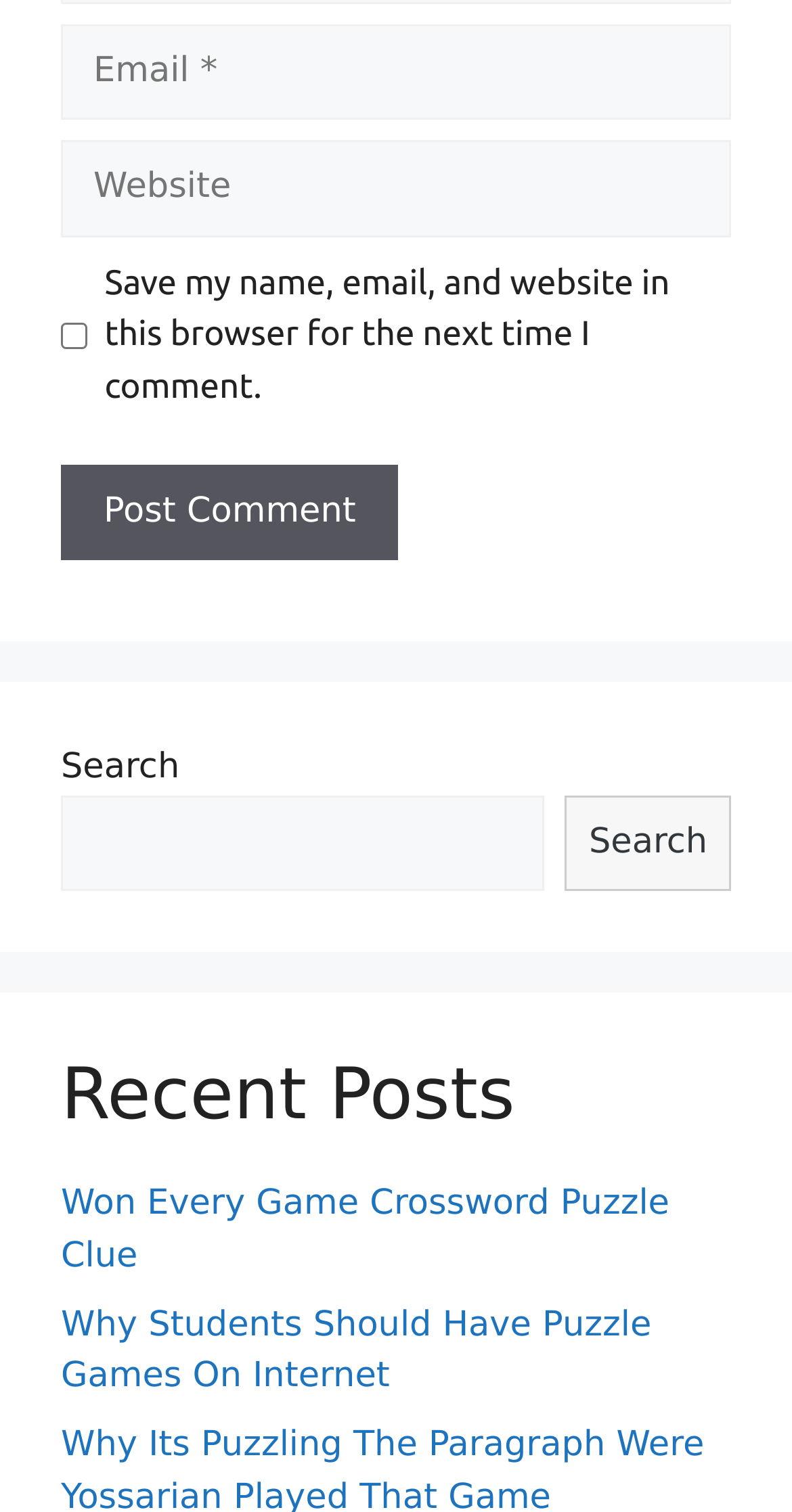Identify and provide the bounding box for the element described by: "parent_node: Search name="s"".

[0.077, 0.526, 0.686, 0.59]